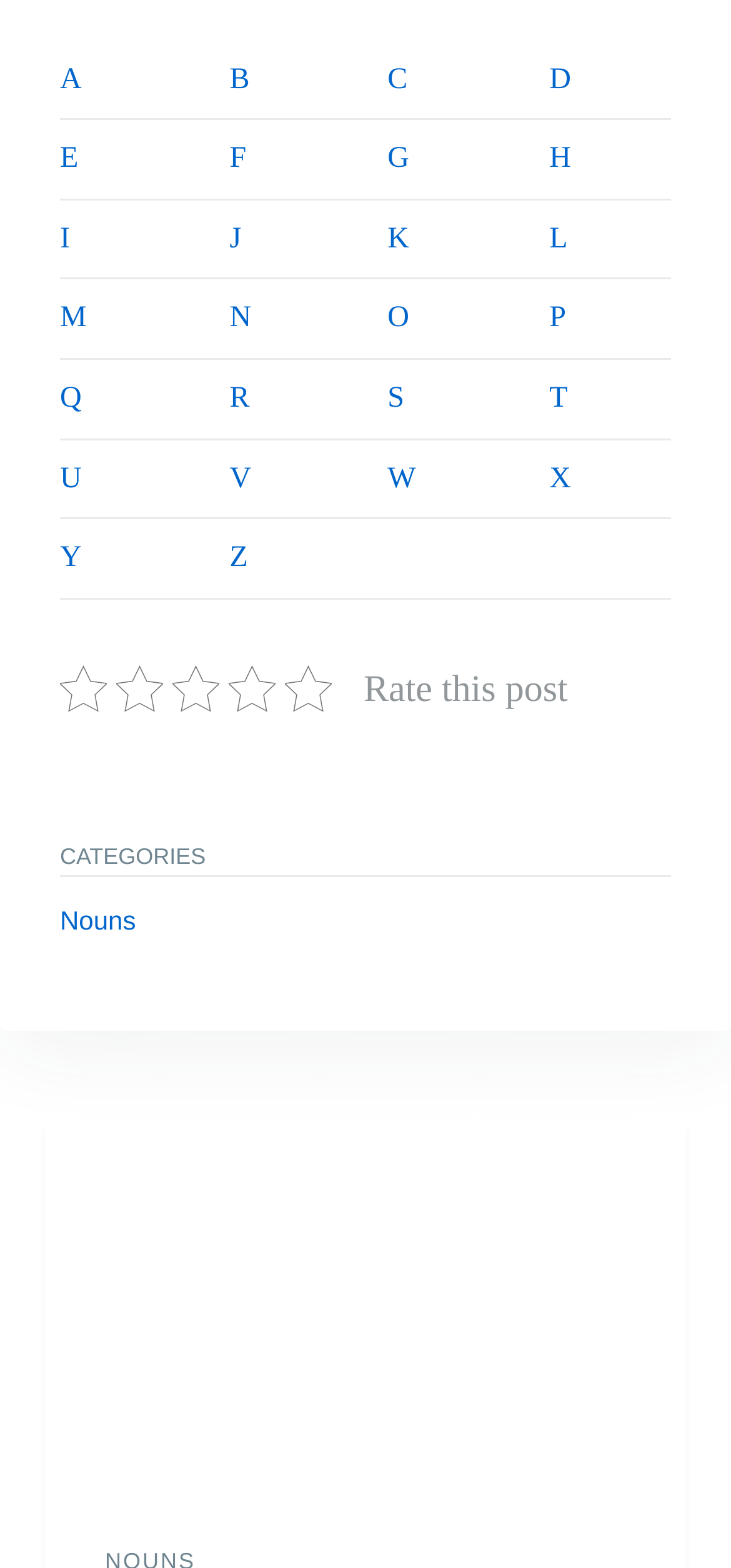Locate the bounding box coordinates of the clickable region necessary to complete the following instruction: "Click on image Ice". Provide the coordinates in the format of four float numbers between 0 and 1, i.e., [left, top, right, bottom].

[0.062, 0.715, 0.938, 0.946]